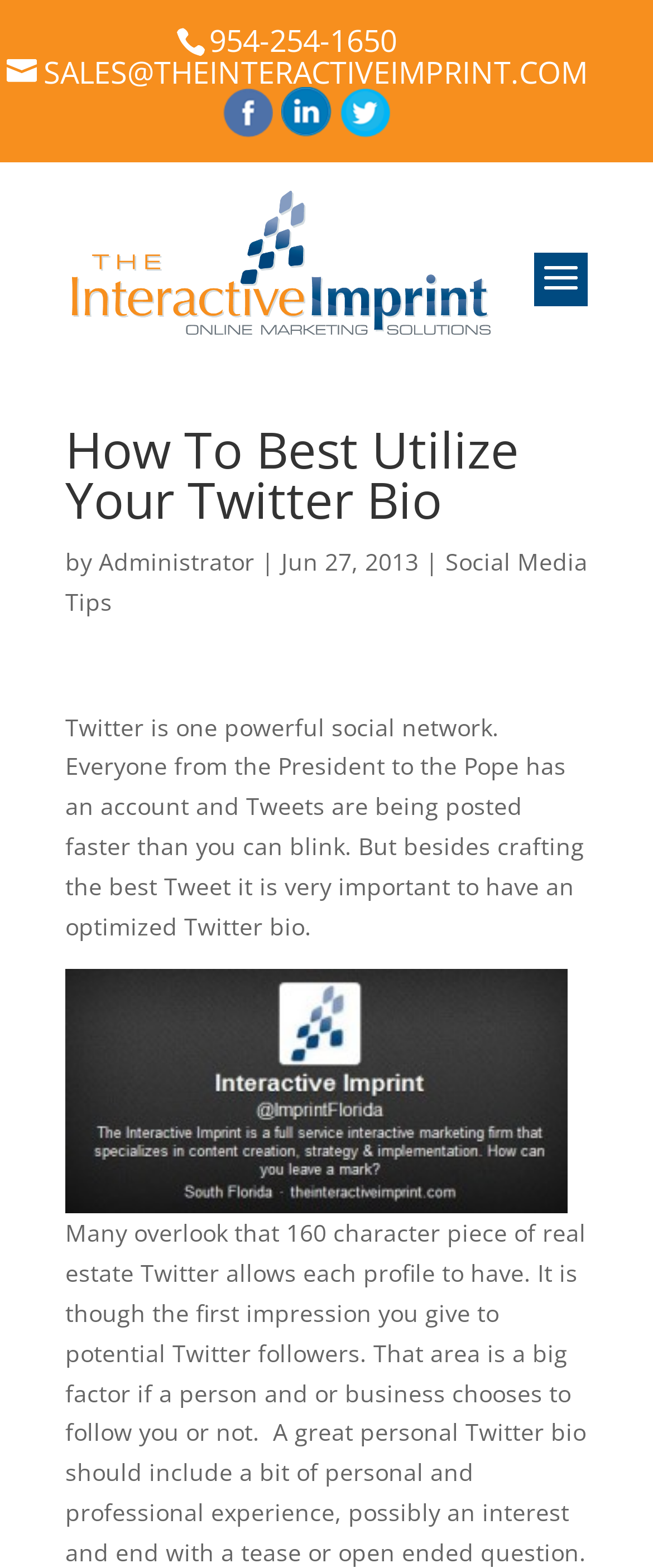Extract the heading text from the webpage.

How To Best Utilize Your Twitter Bio